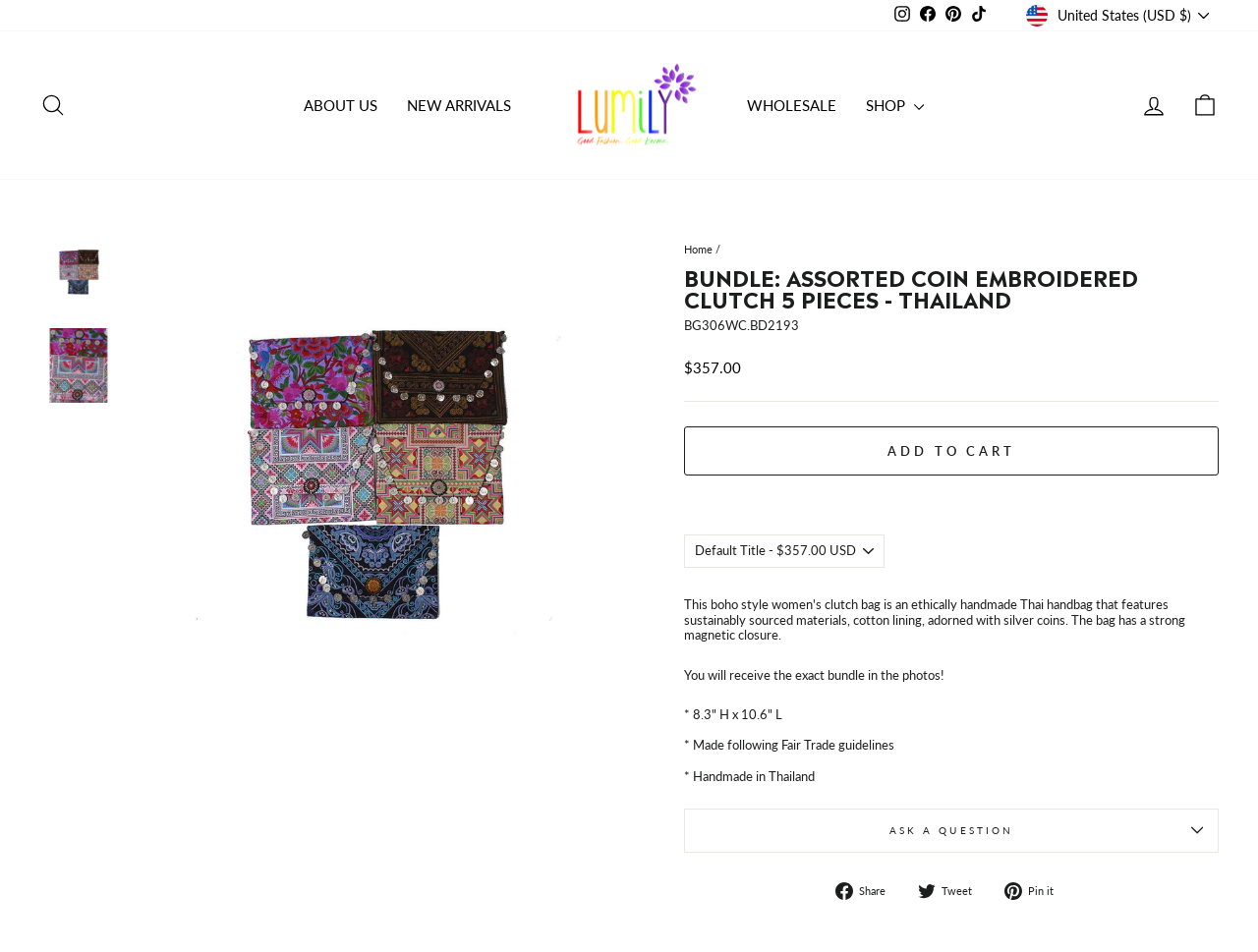Using the description: "WHOLESALE", identify the bounding box of the corresponding UI element in the screenshot.

[0.582, 0.093, 0.677, 0.127]